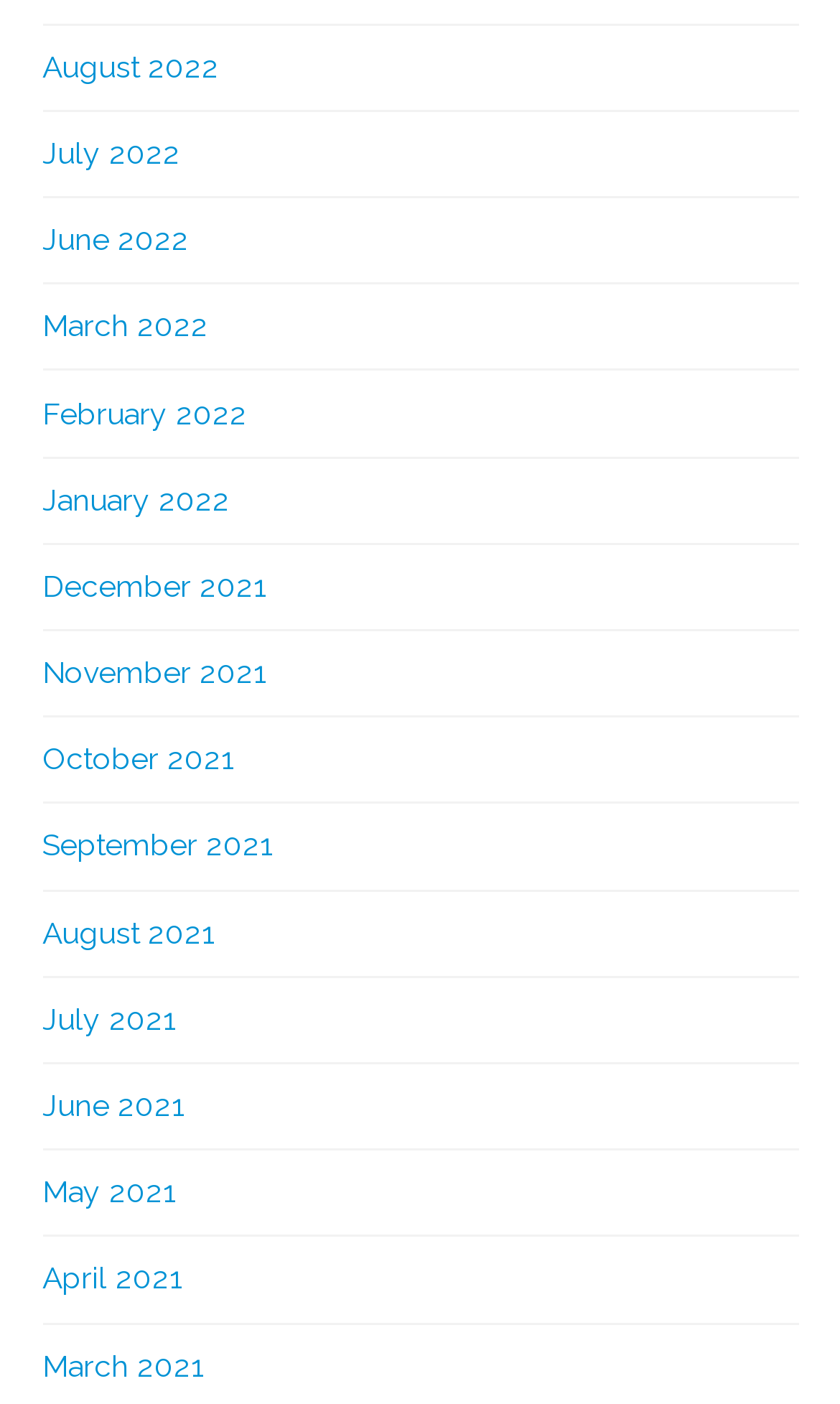Please find the bounding box coordinates of the section that needs to be clicked to achieve this instruction: "view August 2022".

[0.05, 0.035, 0.26, 0.06]